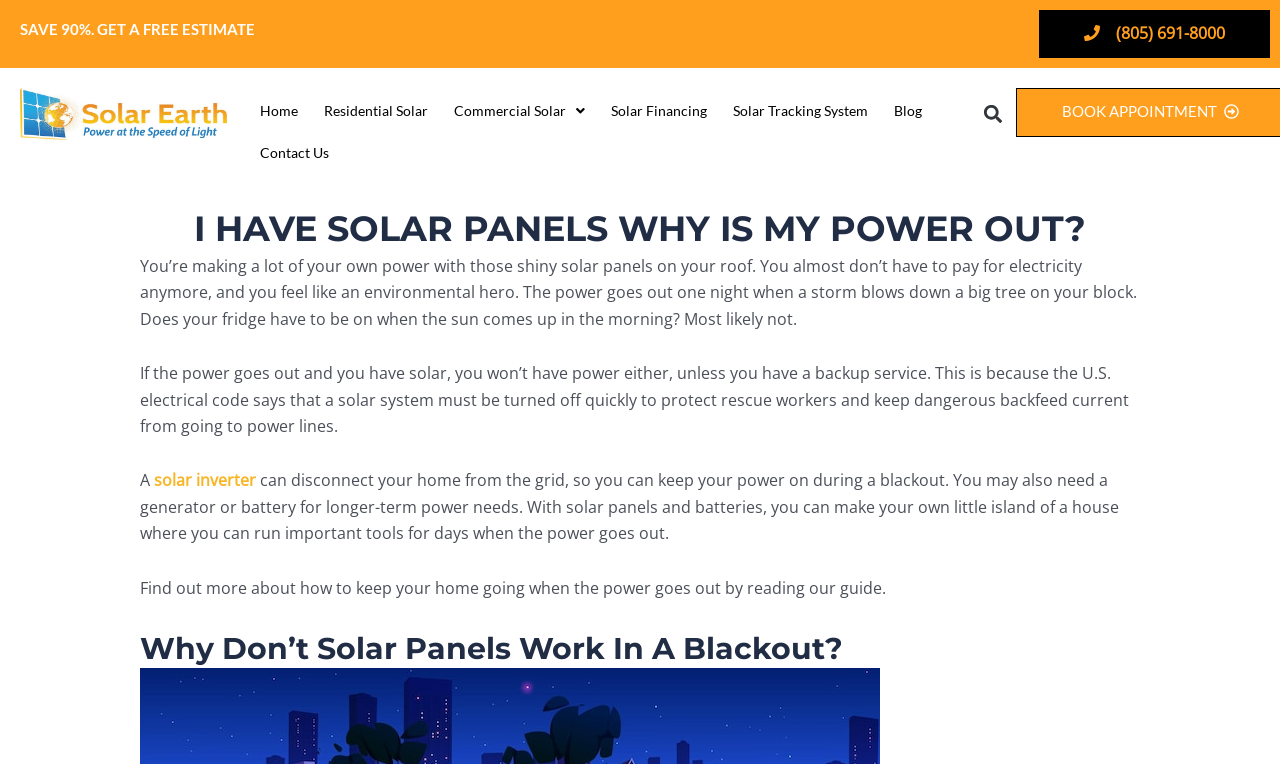Using the webpage screenshot and the element description Home, determine the bounding box coordinates. Specify the coordinates in the format (top-left x, top-left y, bottom-right x, bottom-right y) with values ranging from 0 to 1.

[0.193, 0.118, 0.243, 0.173]